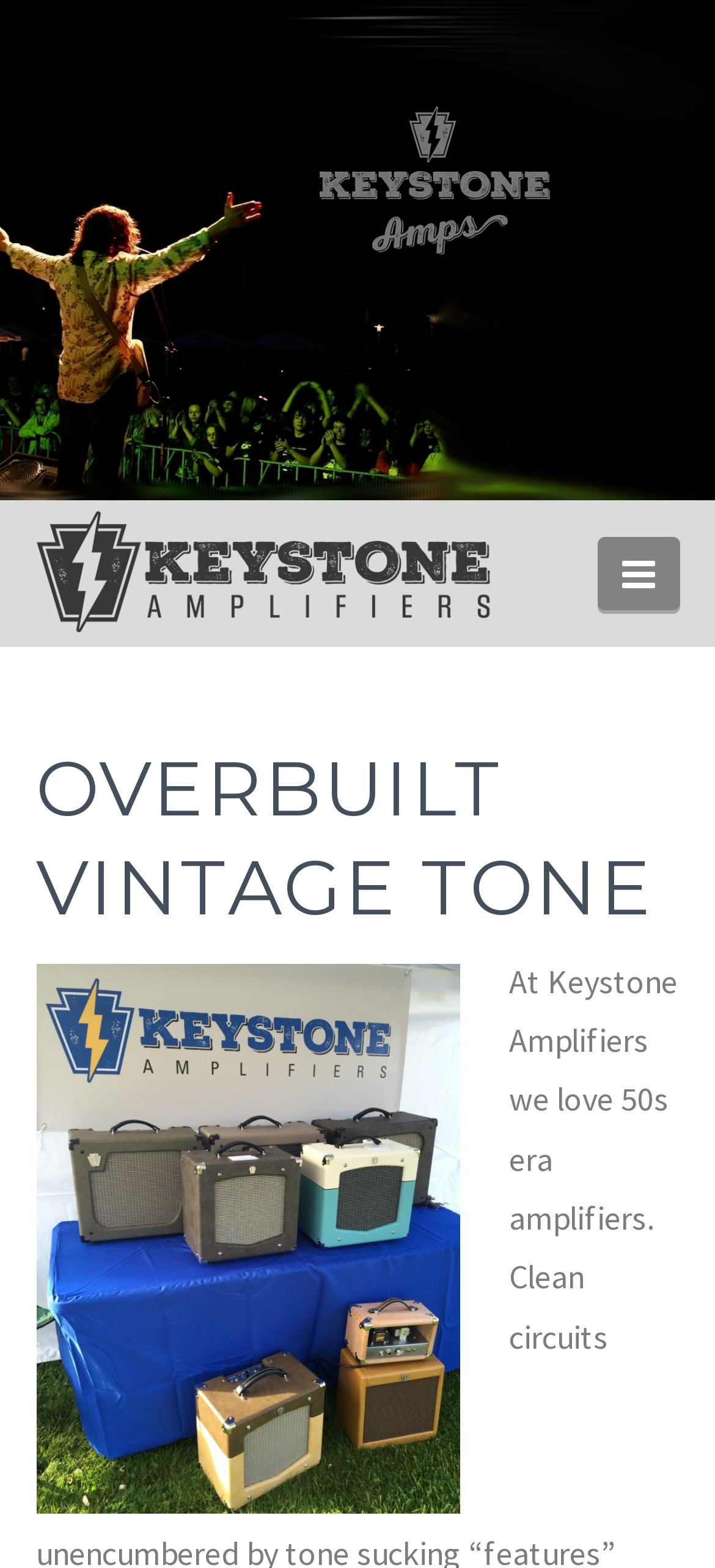Determine the bounding box coordinates of the UI element that matches the following description: "Navigation". The coordinates should be four float numbers between 0 and 1 in the format [left, top, right, bottom].

[0.837, 0.342, 0.95, 0.389]